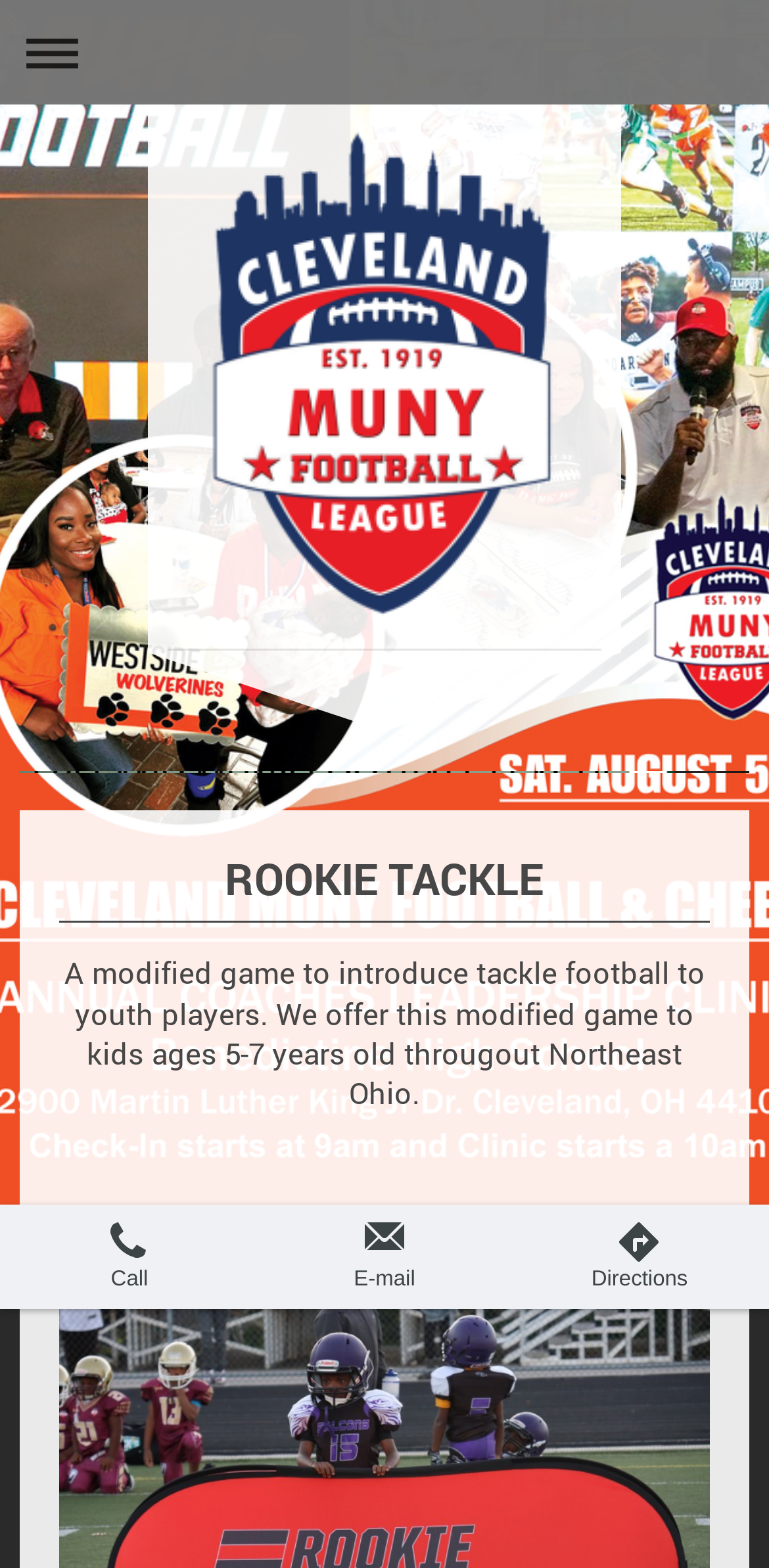Explain the webpage's design and content in an elaborate manner.

The webpage is about the Cleveland Muny Football League's Rookie Tackle program, which is a modified game to introduce tackle football to youth players aged 5-7 years old in Northeast Ohio. 

At the top left corner, there is a link to expand or collapse the navigation menu. Next to it, there is another link with no text. Below these links, the heading "ROOKIE TACKLE" is prominently displayed. 

Under the heading, a paragraph provides more information about the Rookie Tackle program. It explains that the program is designed for kids aged 5-7 years old throughout Northeast Ohio.

In the lower section of the page, there is a table with three columns. The first column contains a link labeled "Call" with a phone icon next to it. The second column has a link labeled "E-mail" with an envelope icon. The third column has a link labeled "Directions" with a location pin icon. These links are likely used to contact the league or get directions to a specific location.